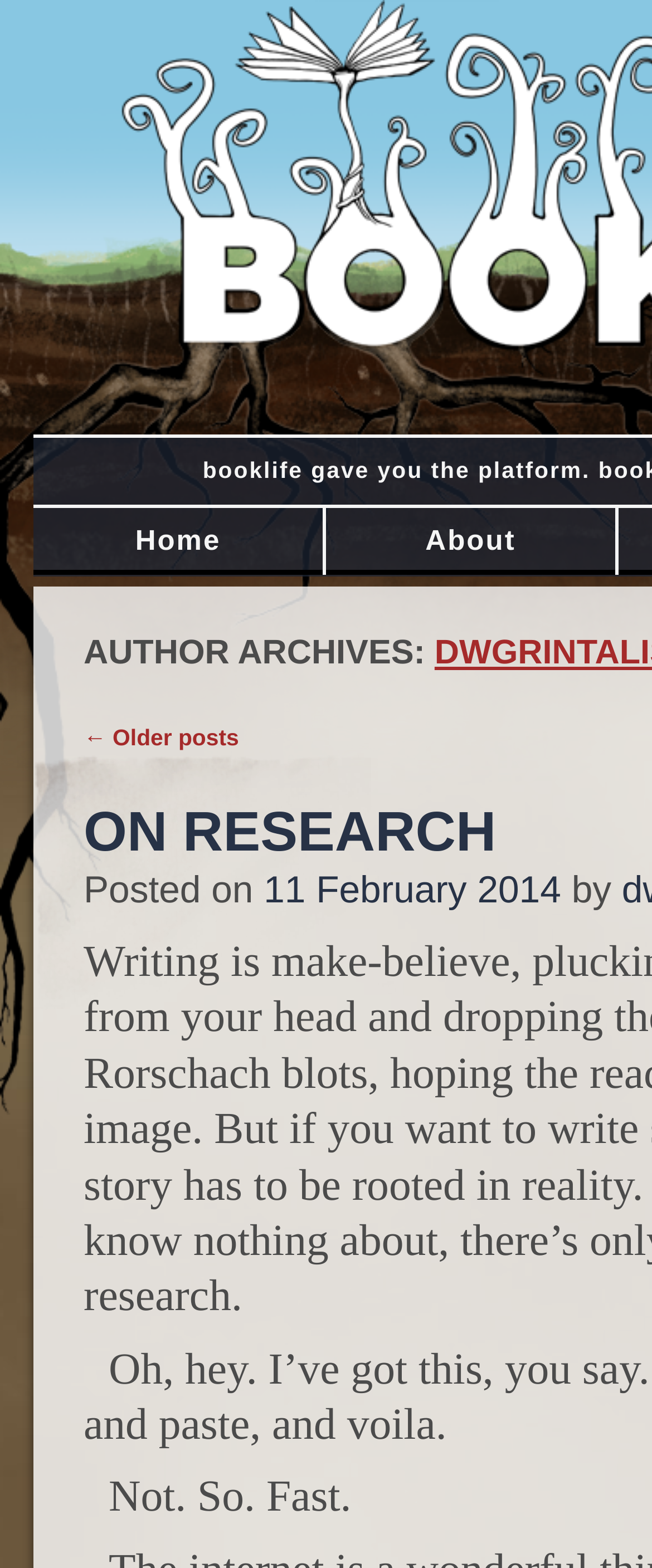Answer succinctly with a single word or phrase:
What is the purpose of the 'Skip to content' link?

To skip navigation